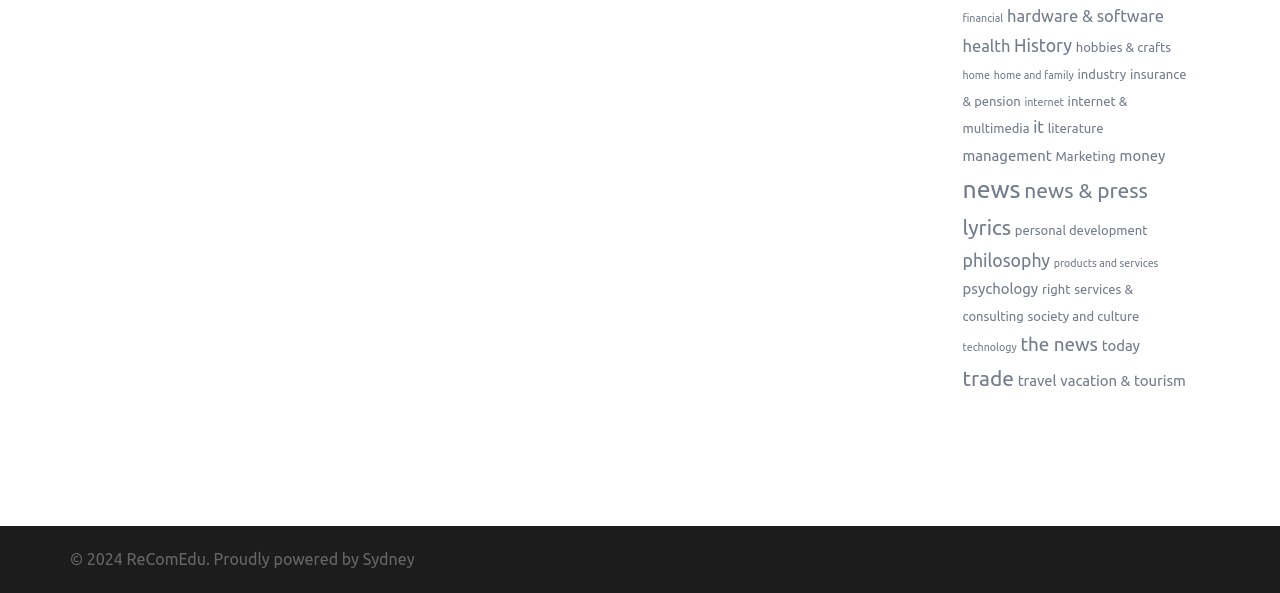Please specify the bounding box coordinates of the area that should be clicked to accomplish the following instruction: "explore hobbies & crafts". The coordinates should consist of four float numbers between 0 and 1, i.e., [left, top, right, bottom].

[0.84, 0.067, 0.915, 0.091]